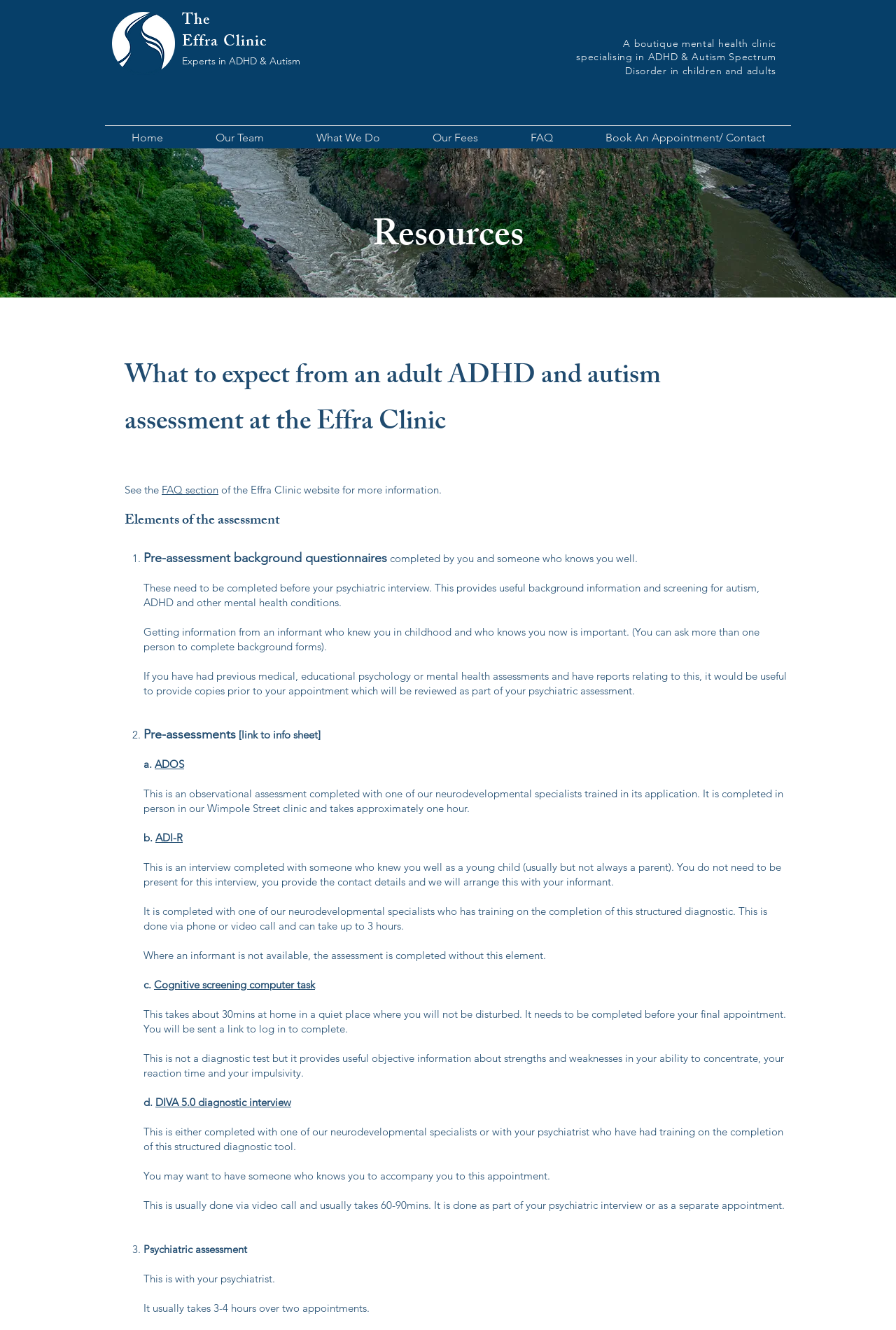Please locate the bounding box coordinates of the element that should be clicked to achieve the given instruction: "Click the 'Home' link".

[0.117, 0.096, 0.211, 0.111]